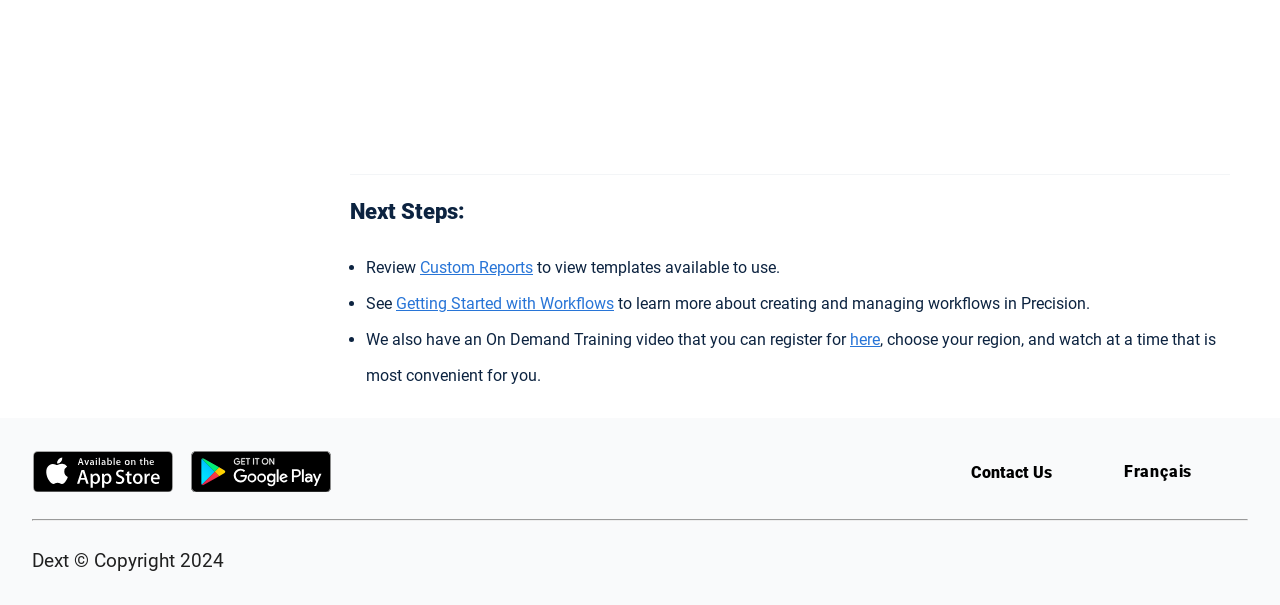What languages are supported by this application?
Refer to the image and provide a detailed answer to the question.

The webpage contains a link to 'Français', which suggests that the application or platform supports French as an alternative language. Additionally, the default language of the webpage appears to be English, as indicated by the content and links provided.